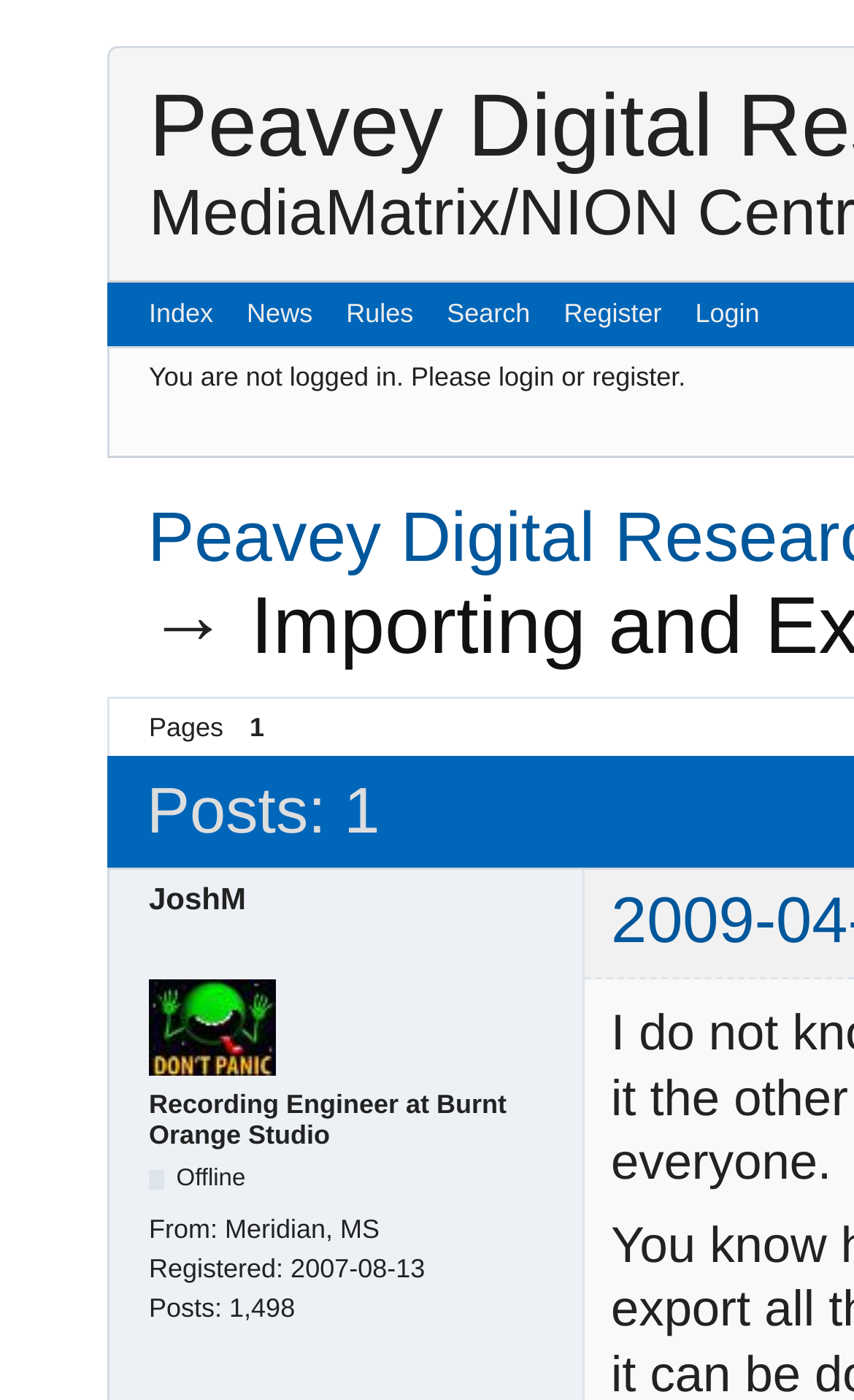Please respond in a single word or phrase: 
What is the username of the user?

JoshM